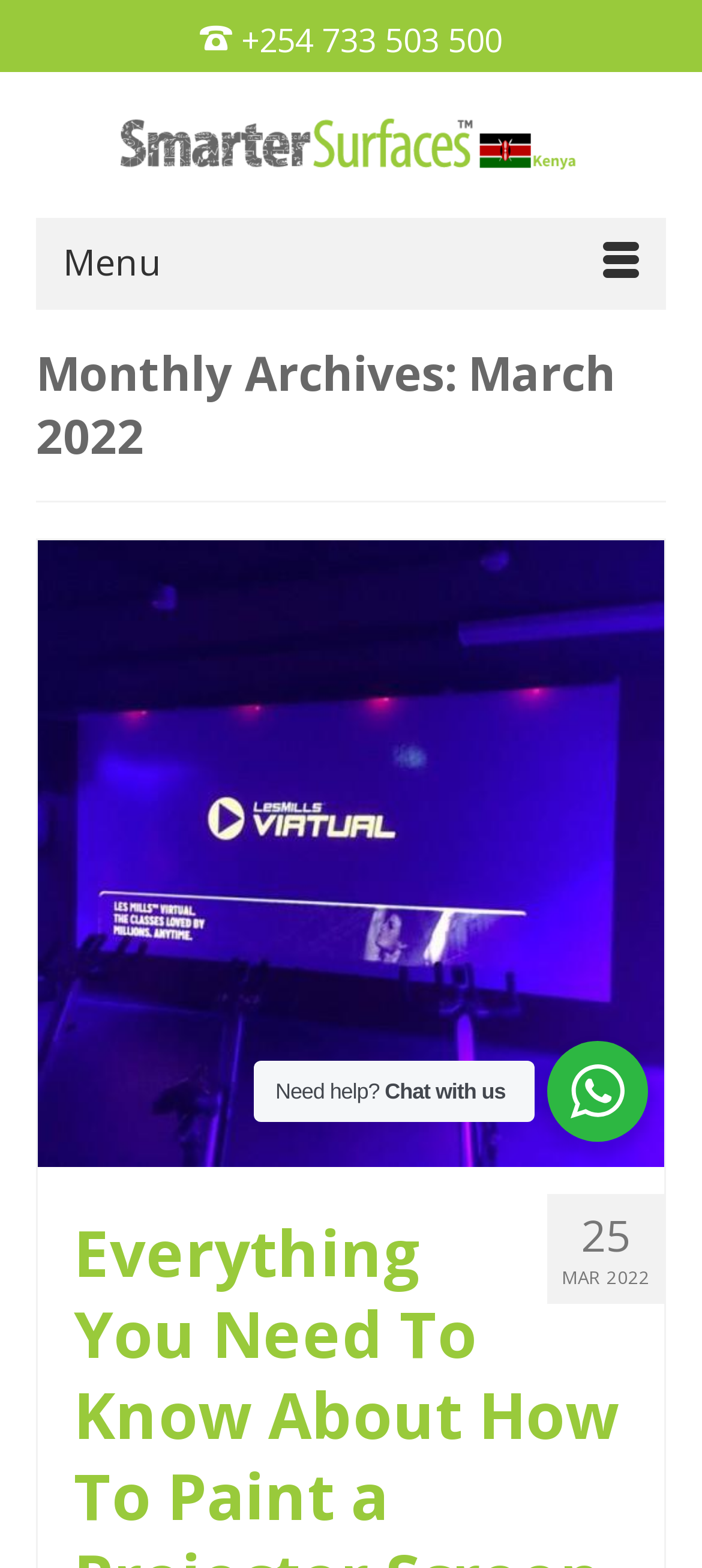What is the title of the projected presentation?
Offer a detailed and full explanation in response to the question.

I found the title by looking at the link element with the text 'Projected presentation up on wall painted in Smart Projector Screen Paint Contrast how to paint a projector screen', which suggests that it is the title of a projected presentation.